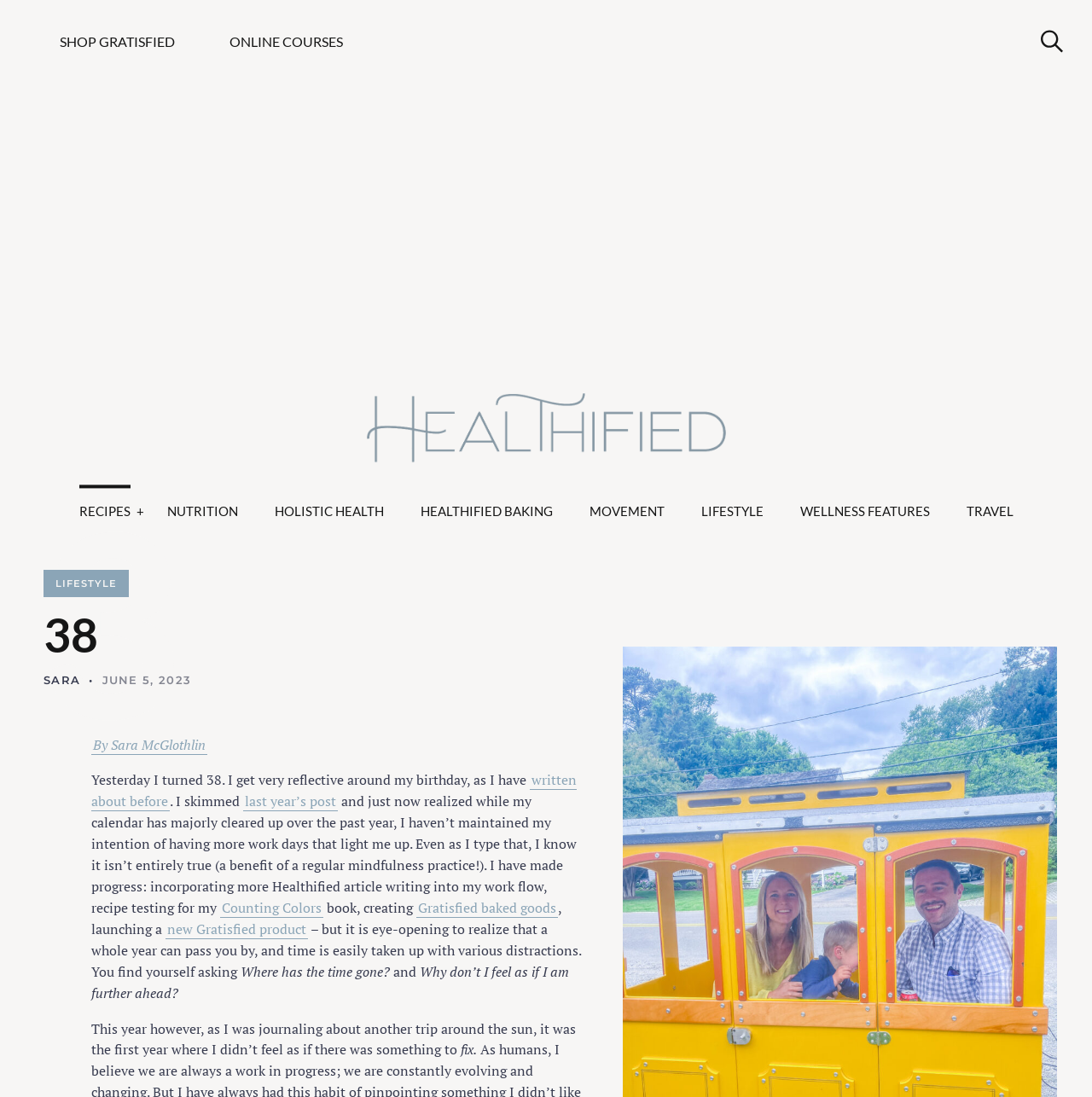Identify the bounding box coordinates of the section that should be clicked to achieve the task described: "Browse 'RECIPES +' section".

[0.072, 0.45, 0.119, 0.481]